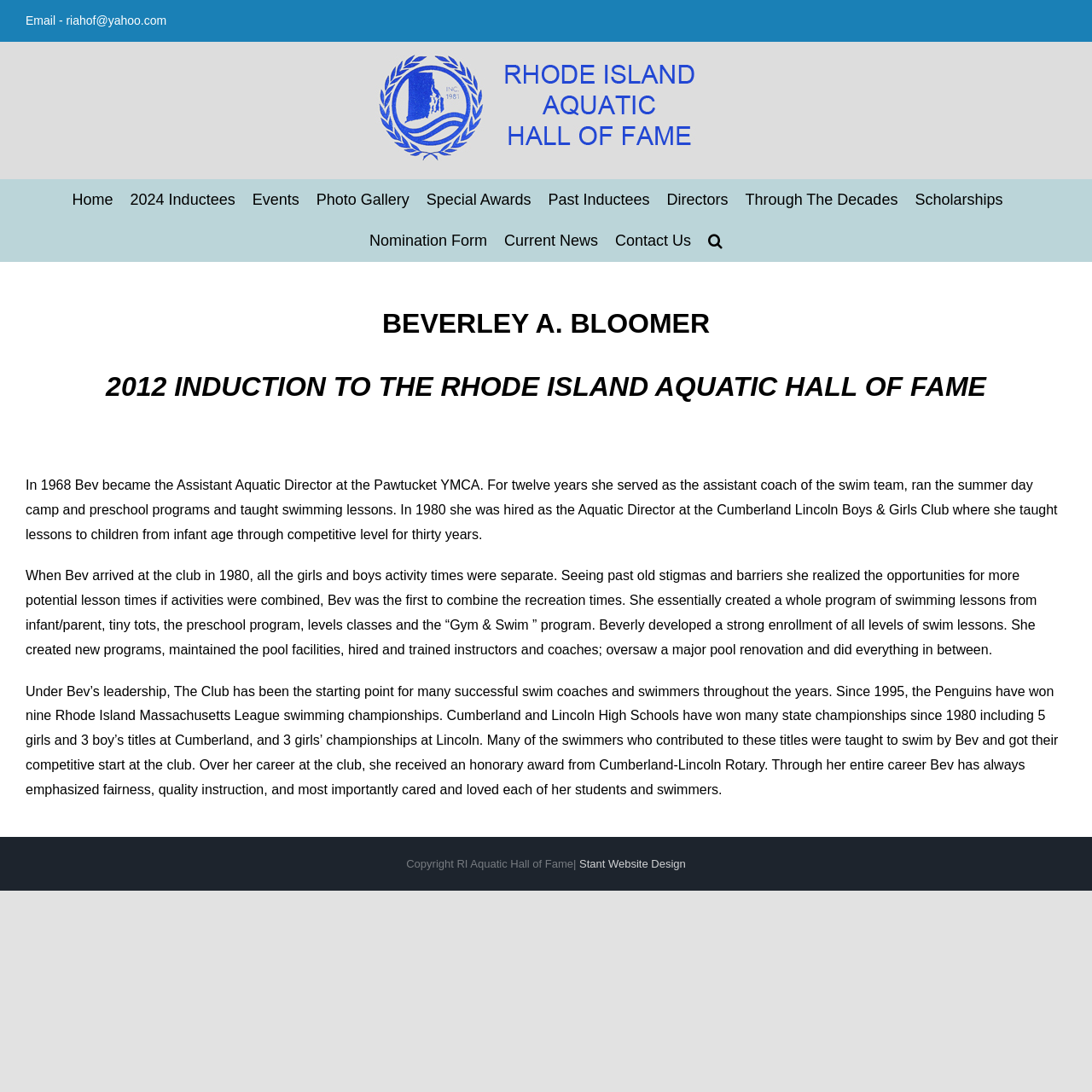Answer the question below using just one word or a short phrase: 
What is the purpose of the 'Search' button on the webpage?

to search the website